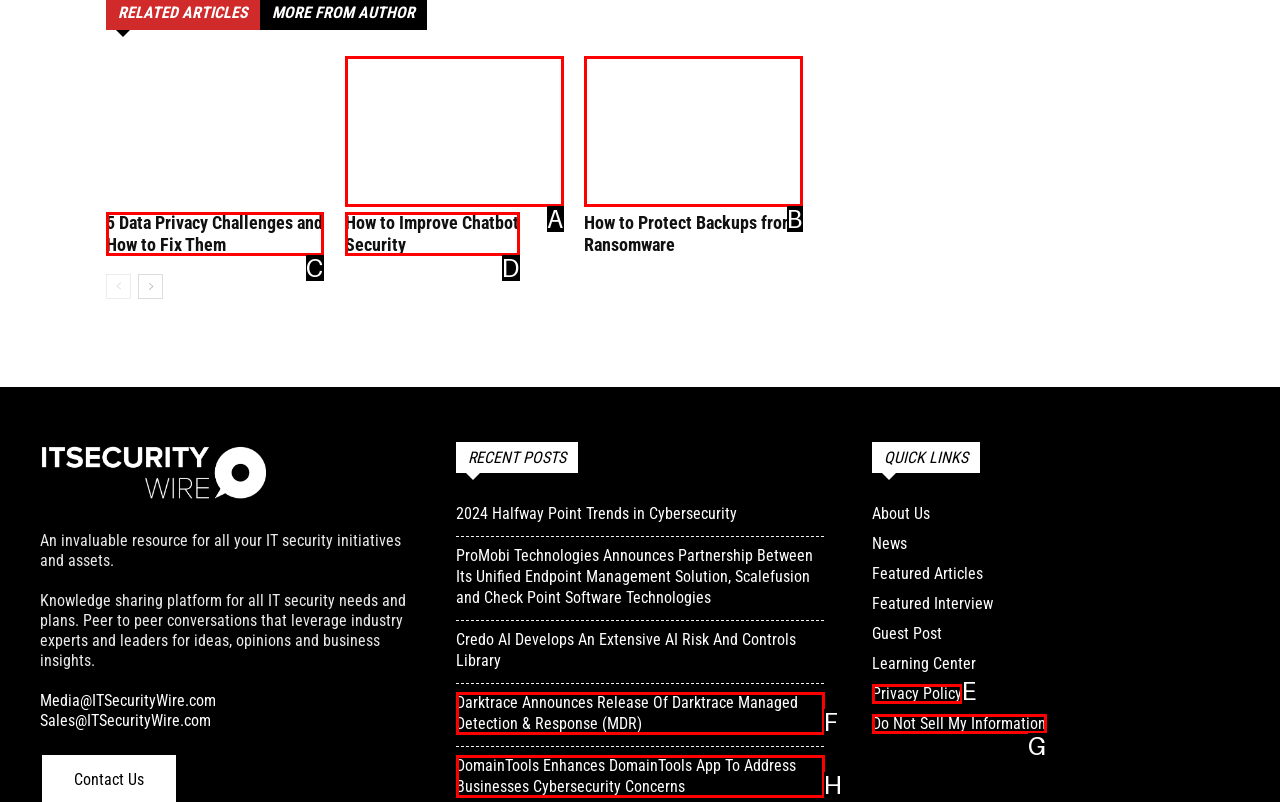Find the HTML element that matches the description provided: Do Not Sell My Information
Answer using the corresponding option letter.

G